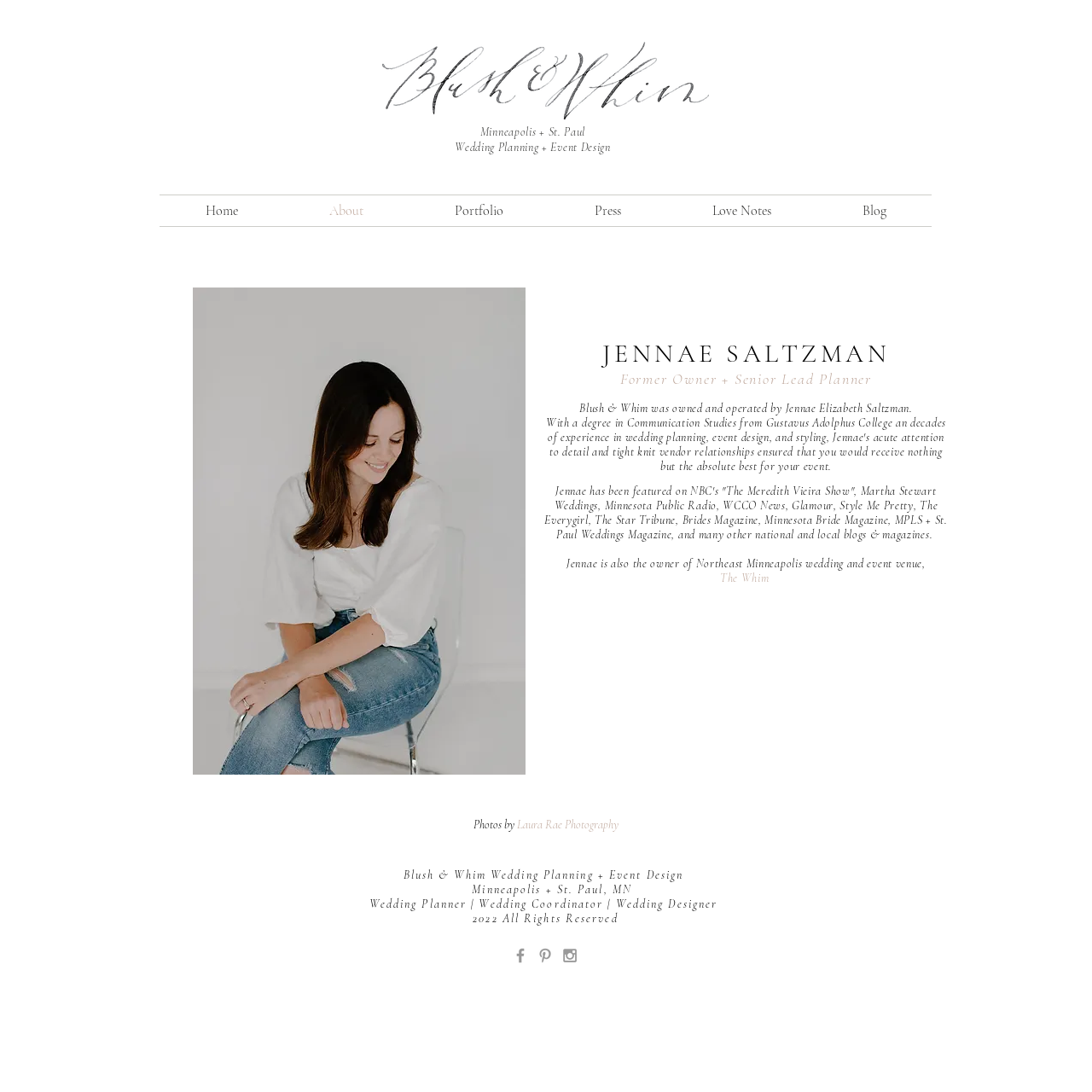Please provide a brief answer to the following inquiry using a single word or phrase:
What is the photographer's name?

Laura Rae Photography